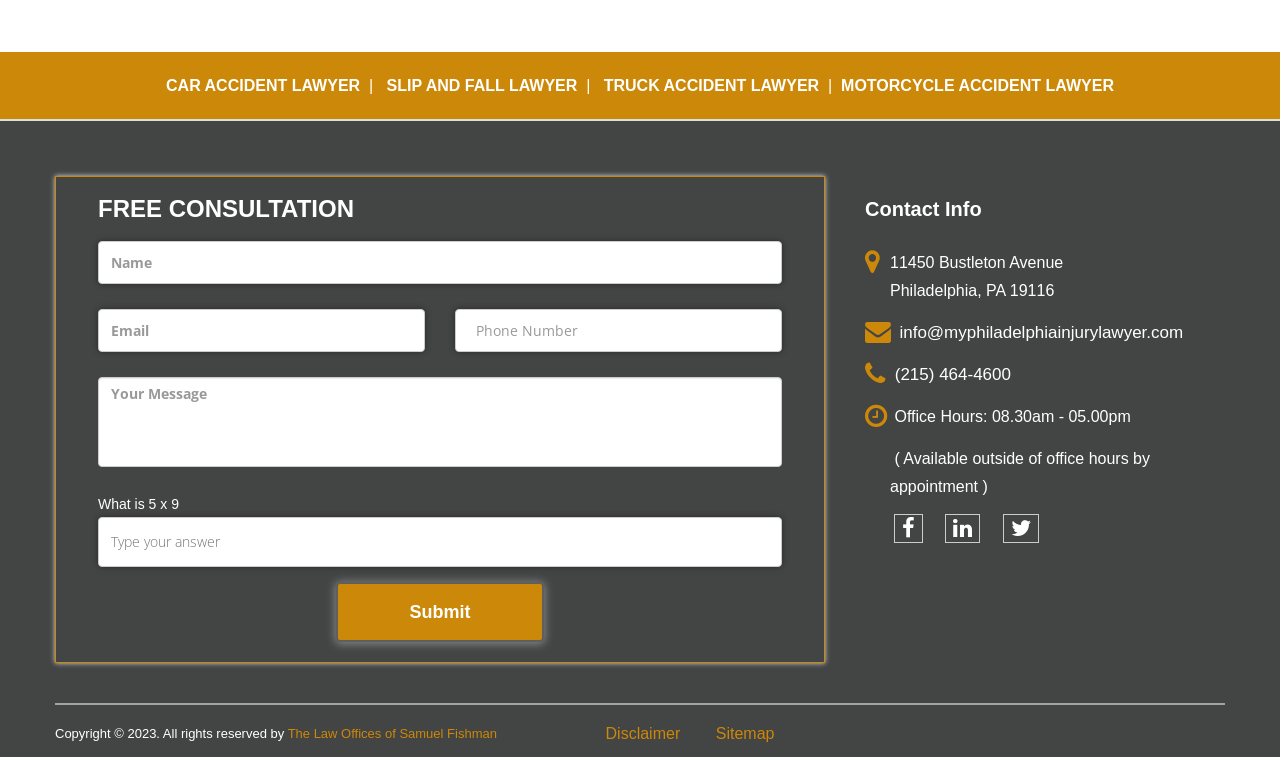Find the bounding box coordinates for the area that must be clicked to perform this action: "Click the 'Disclaimer' link".

[0.473, 0.957, 0.531, 0.98]